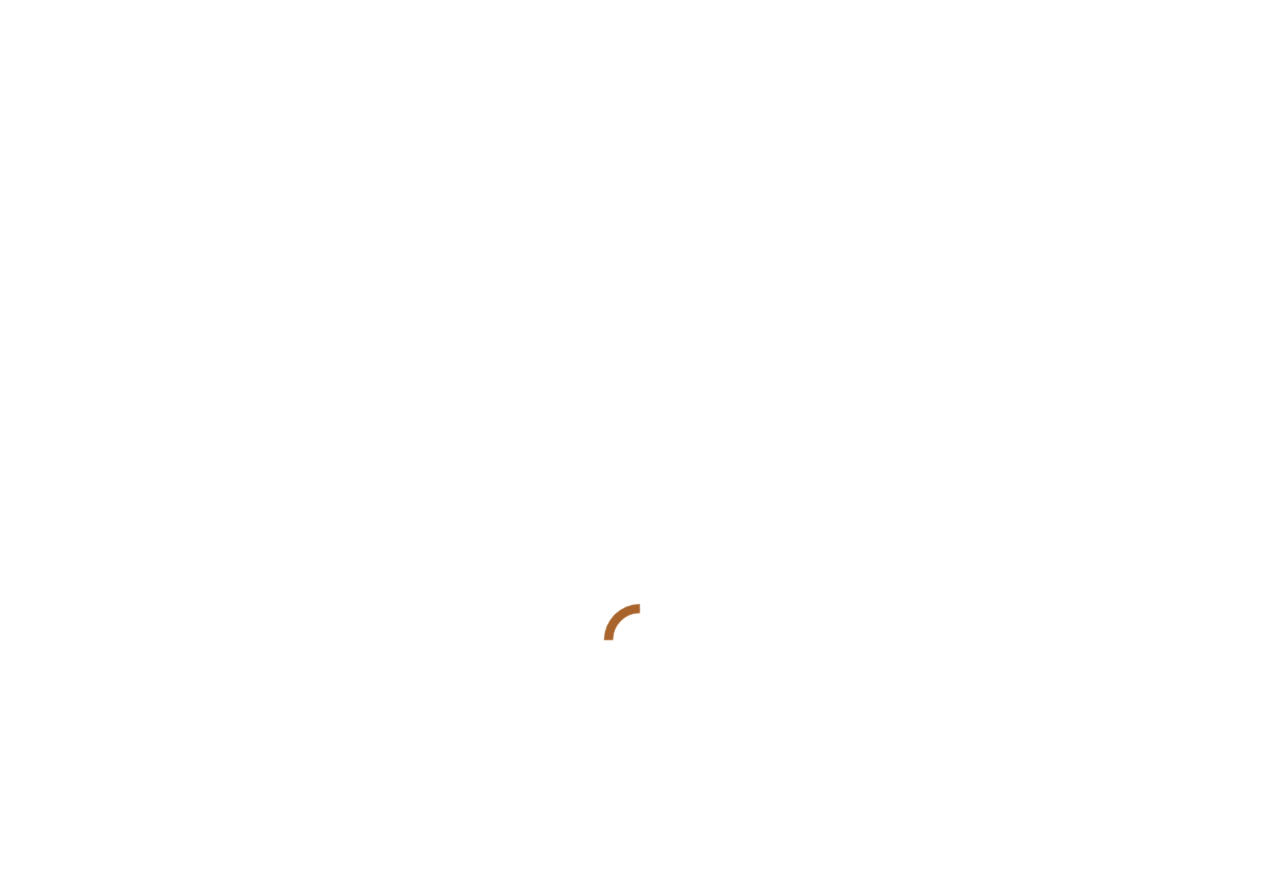Please provide a brief answer to the question using only one word or phrase: 
What is the field of specialization of the academic quoted in the article?

astrophysics